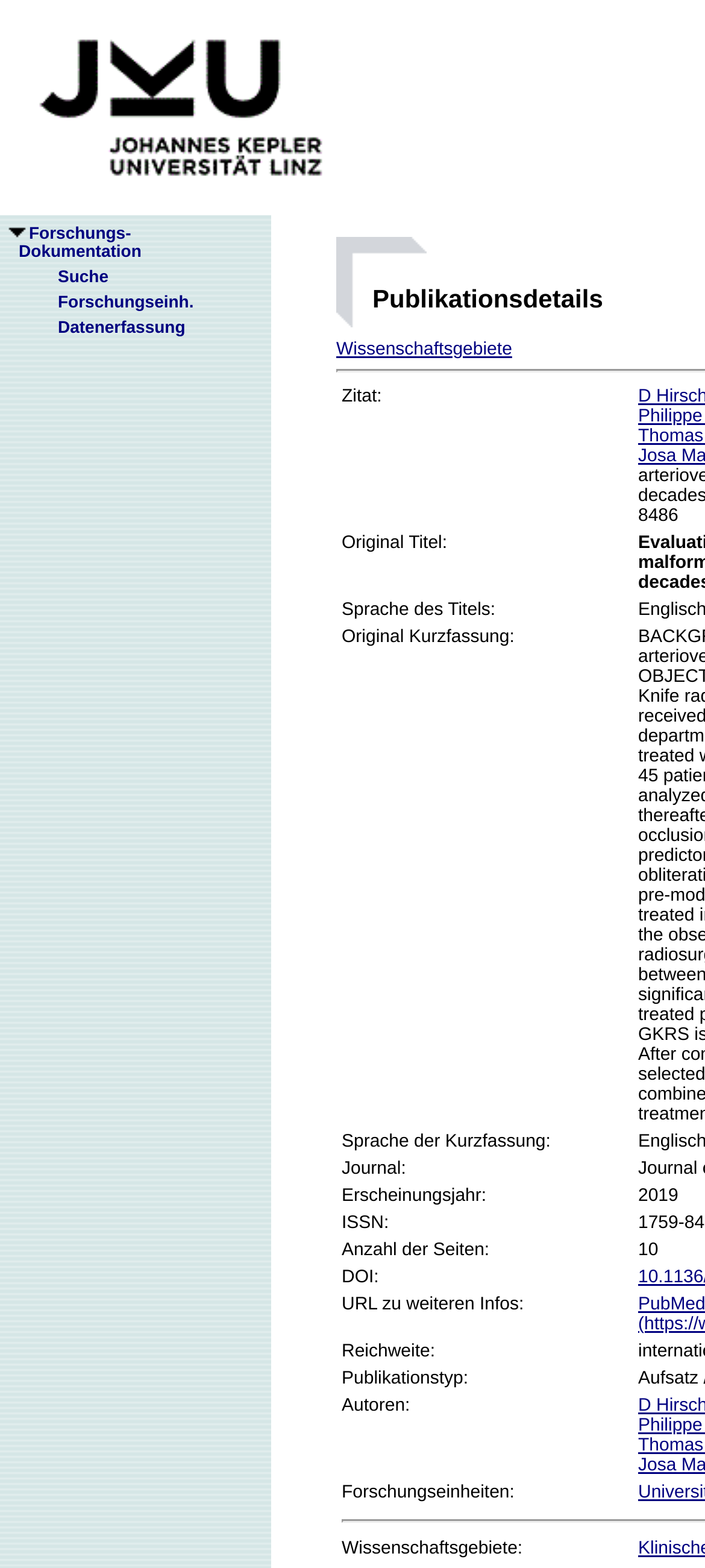Please give a succinct answer using a single word or phrase:
What is the title of the publication?

Evaluation of the radiosurgical treatment of cerebral arteriovenous malformations